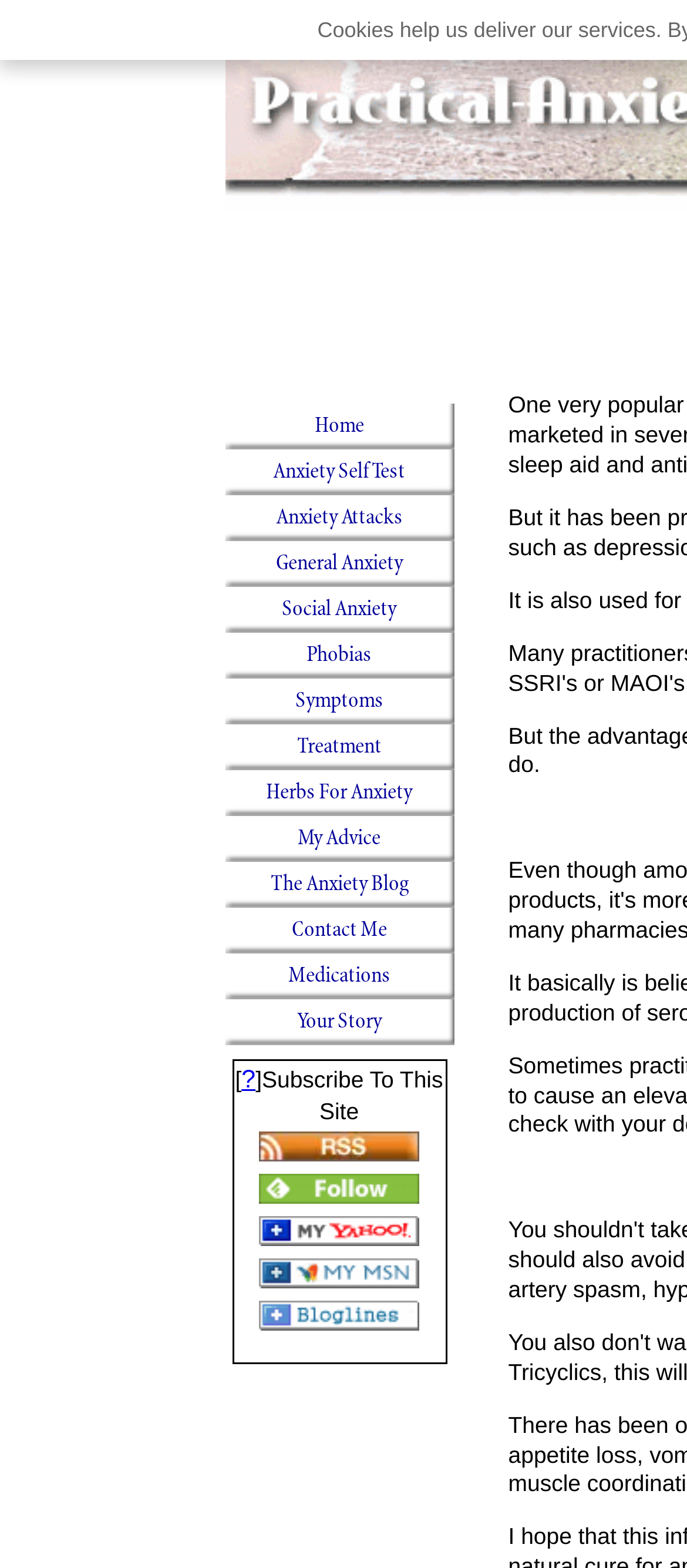Please find the bounding box coordinates of the element that you should click to achieve the following instruction: "Read about Anxiety Attacks". The coordinates should be presented as four float numbers between 0 and 1: [left, top, right, bottom].

[0.327, 0.316, 0.66, 0.345]